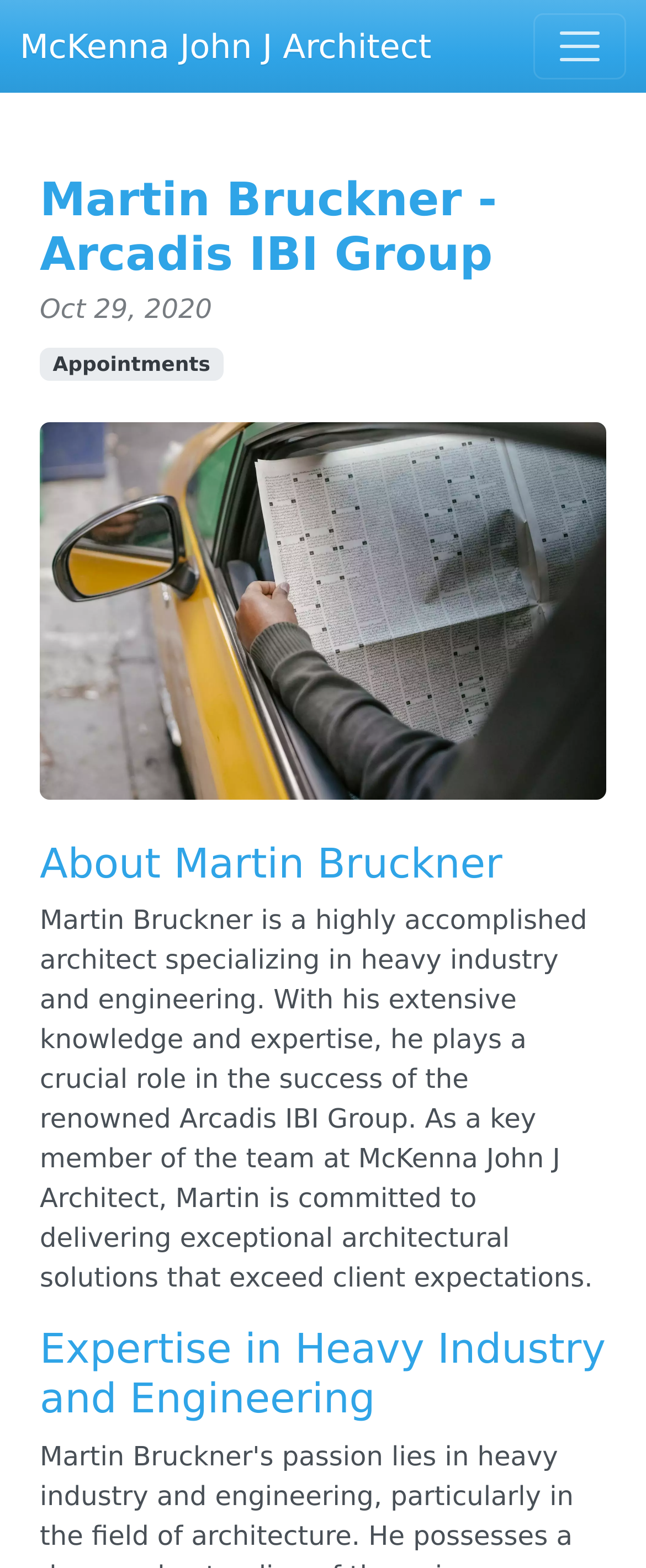What is Martin Bruckner's profession?
Please answer the question with a detailed response using the information from the screenshot.

Based on the webpage, Martin Bruckner is an expert architect at the McKenna John J Architect firm, as indicated by the heading 'Martin Bruckner - Arcadis IBI Group' and the description of his expertise in the field of heavy industry and engineering.